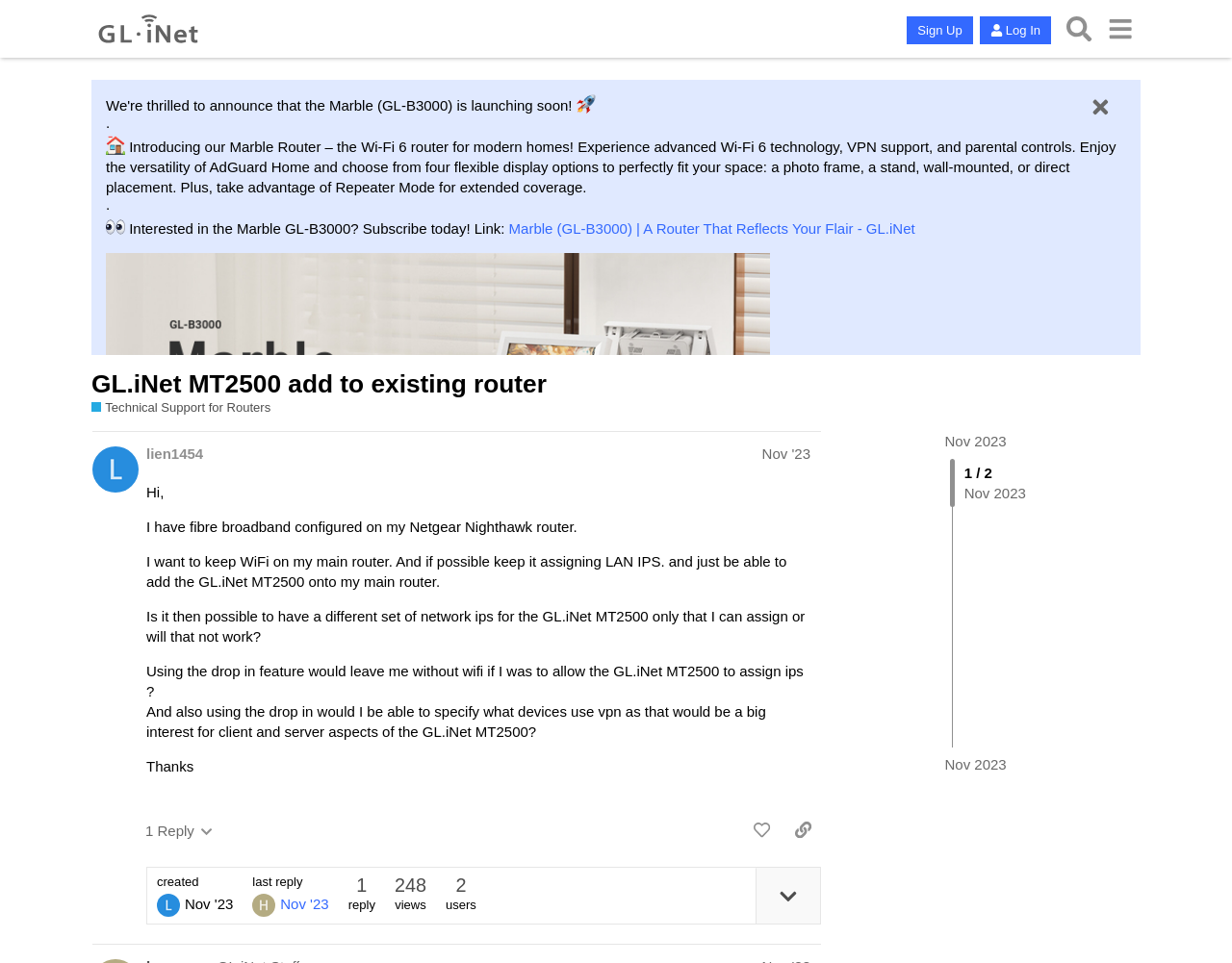Create a detailed summary of all the visual and textual information on the webpage.

The webpage appears to be a technical support forum for routers, specifically the GL.iNet MT2500 model. At the top of the page, there is a header section with a logo and navigation buttons, including "Sign Up", "Log In", and "Search". Below the header, there is a prominent image of a router with a caption describing its features and benefits.

The main content of the page is a discussion thread, with the original post at the top. The post is from a user named "lien1454" and is dated November 6, 2023. The user is asking for help with configuring their Netgear Nighthawk router to work with the GL.iNet MT2500, and is seeking advice on how to set up the router to assign LAN IPs and use VPN.

Below the original post, there are several buttons and links, including a "Reply" button, a "Like" button, and a link to copy the post to the clipboard. There is also a section showing the number of views and users who have viewed the post.

The page has a clean and organized layout, with clear headings and concise text. There are several images and icons throughout the page, including a rocket ship icon and a house icon, which add visual interest and break up the text. Overall, the page appears to be a helpful resource for users seeking technical support for their routers.